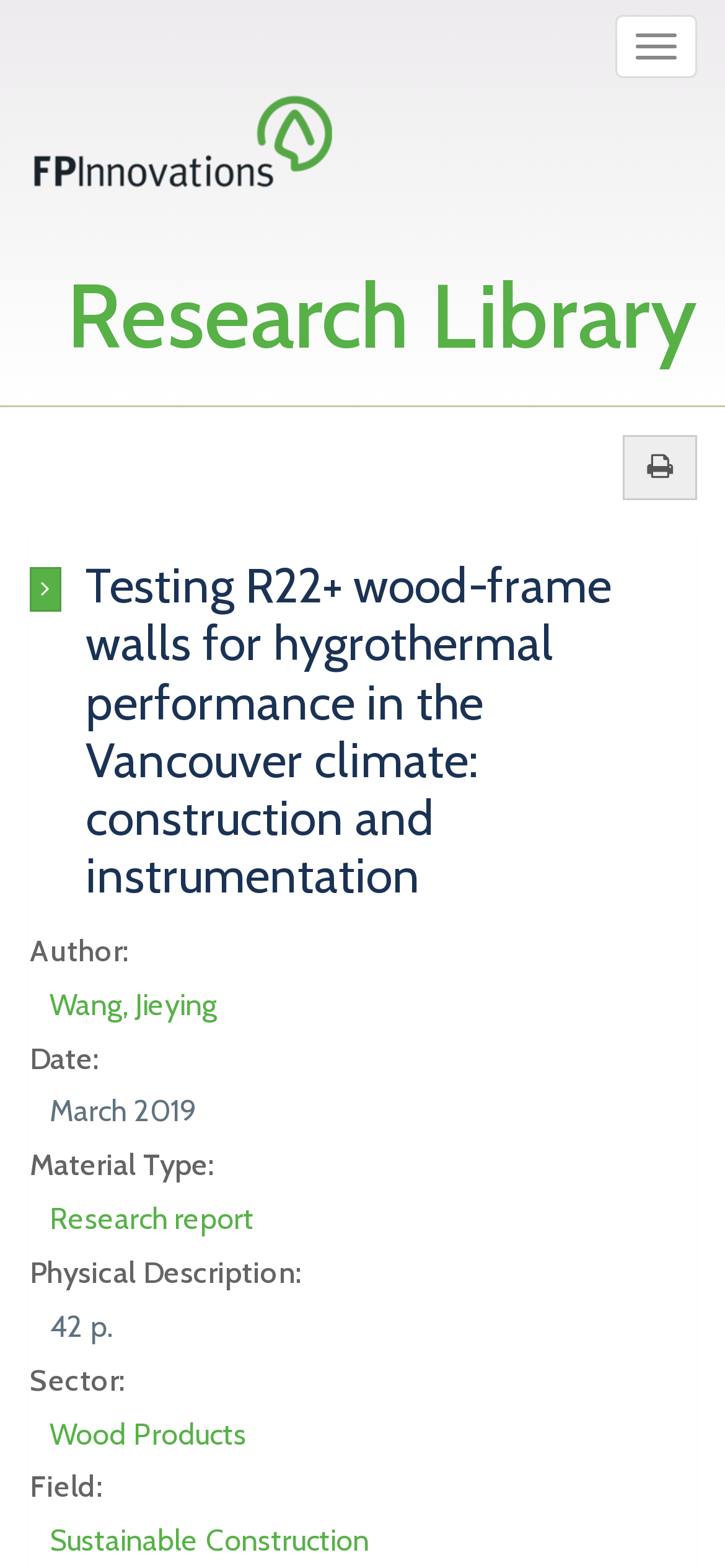Determine the bounding box coordinates of the region to click in order to accomplish the following instruction: "Explore Wood Products sector". Provide the coordinates as four float numbers between 0 and 1, specifically [left, top, right, bottom].

[0.069, 0.903, 0.34, 0.926]